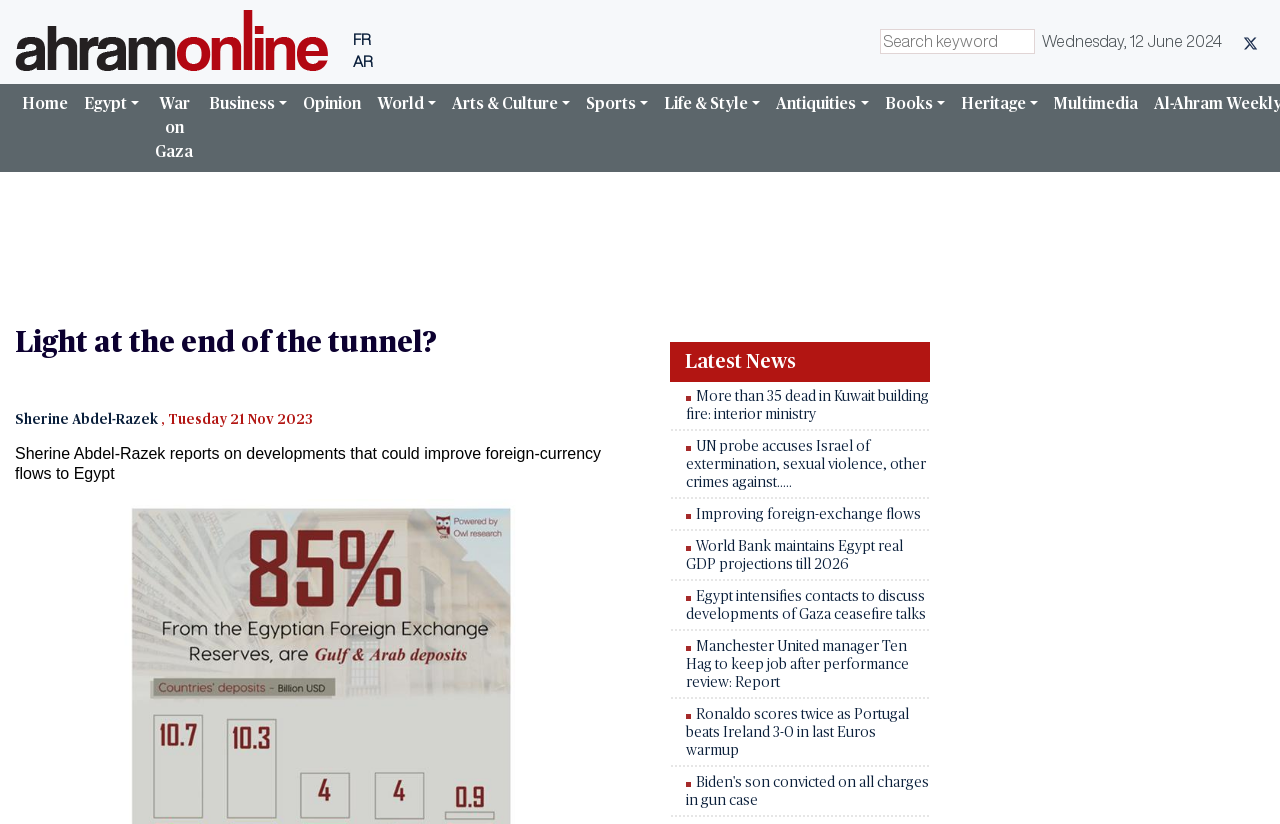Please identify the bounding box coordinates of the element's region that I should click in order to complete the following instruction: "Explore the World section". The bounding box coordinates consist of four float numbers between 0 and 1, i.e., [left, top, right, bottom].

[0.288, 0.101, 0.347, 0.15]